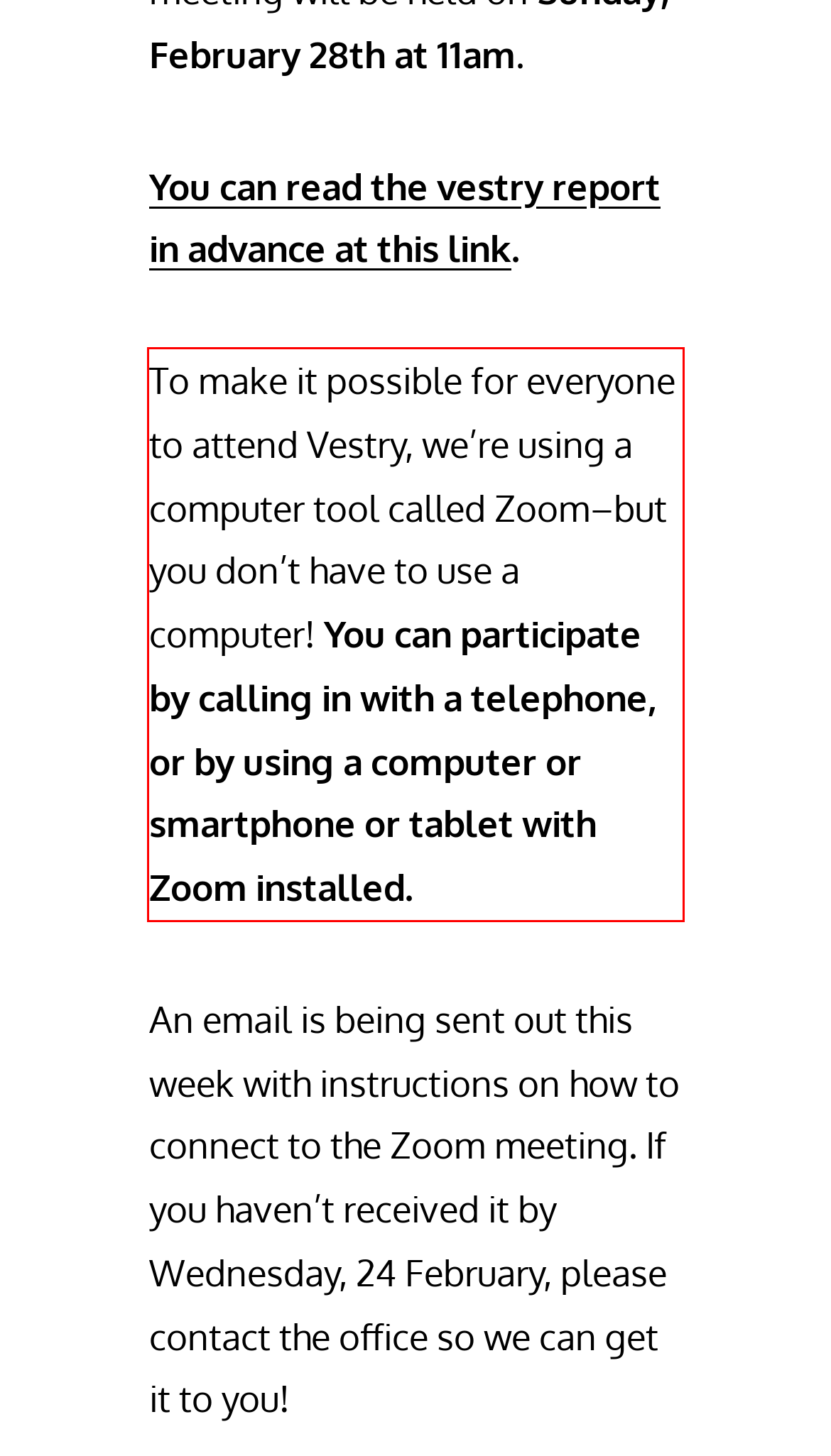Given a screenshot of a webpage, locate the red bounding box and extract the text it encloses.

To make it possible for everyone to attend Vestry, we’re using a computer tool called Zoom–but you don’t have to use a computer! You can participate by calling in with a telephone, or by using a computer or smartphone or tablet with Zoom installed.